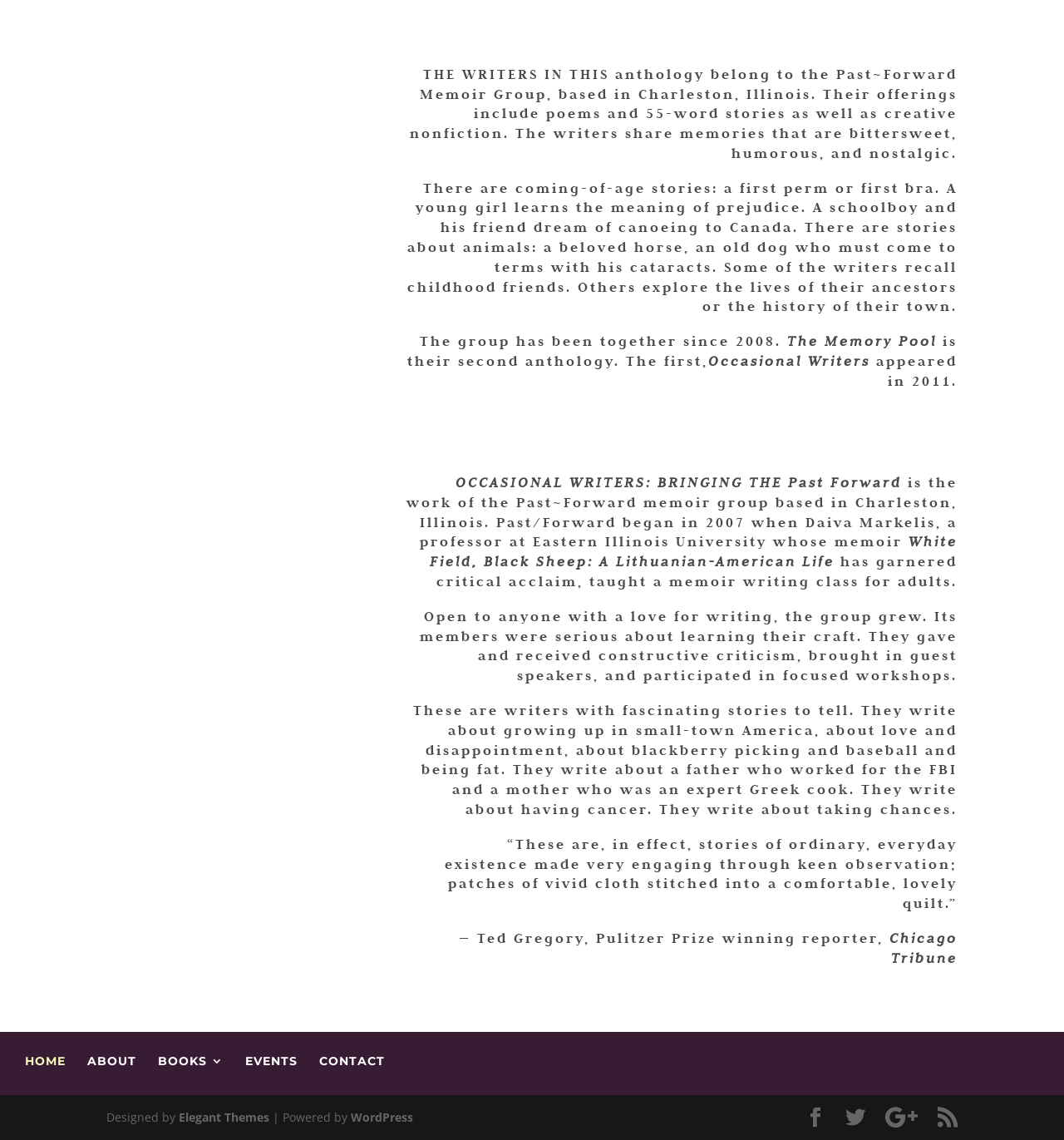Determine the bounding box coordinates of the clickable element to achieve the following action: 'Click the 'ABOUT' link'. Provide the coordinates as four float values between 0 and 1, formatted as [left, top, right, bottom].

[0.082, 0.926, 0.128, 0.936]